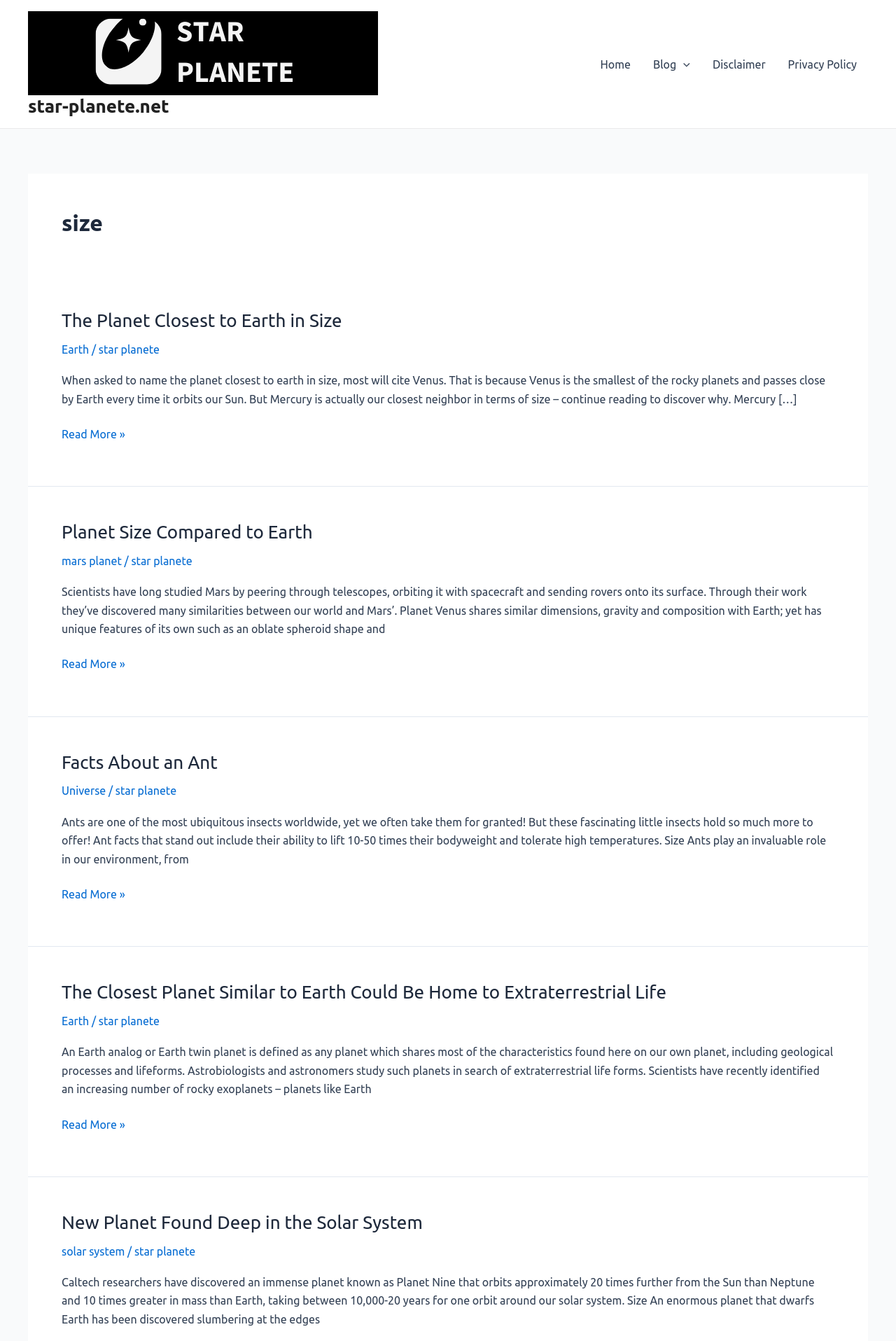What is the purpose of ants in our environment?
Look at the webpage screenshot and answer the question with a detailed explanation.

According to the article 'Facts About an Ant', ants play an invaluable role in our environment. The article highlights their ability to lift 10-50 times their body weight and tolerate high temperatures, suggesting that they are important for the ecosystem.